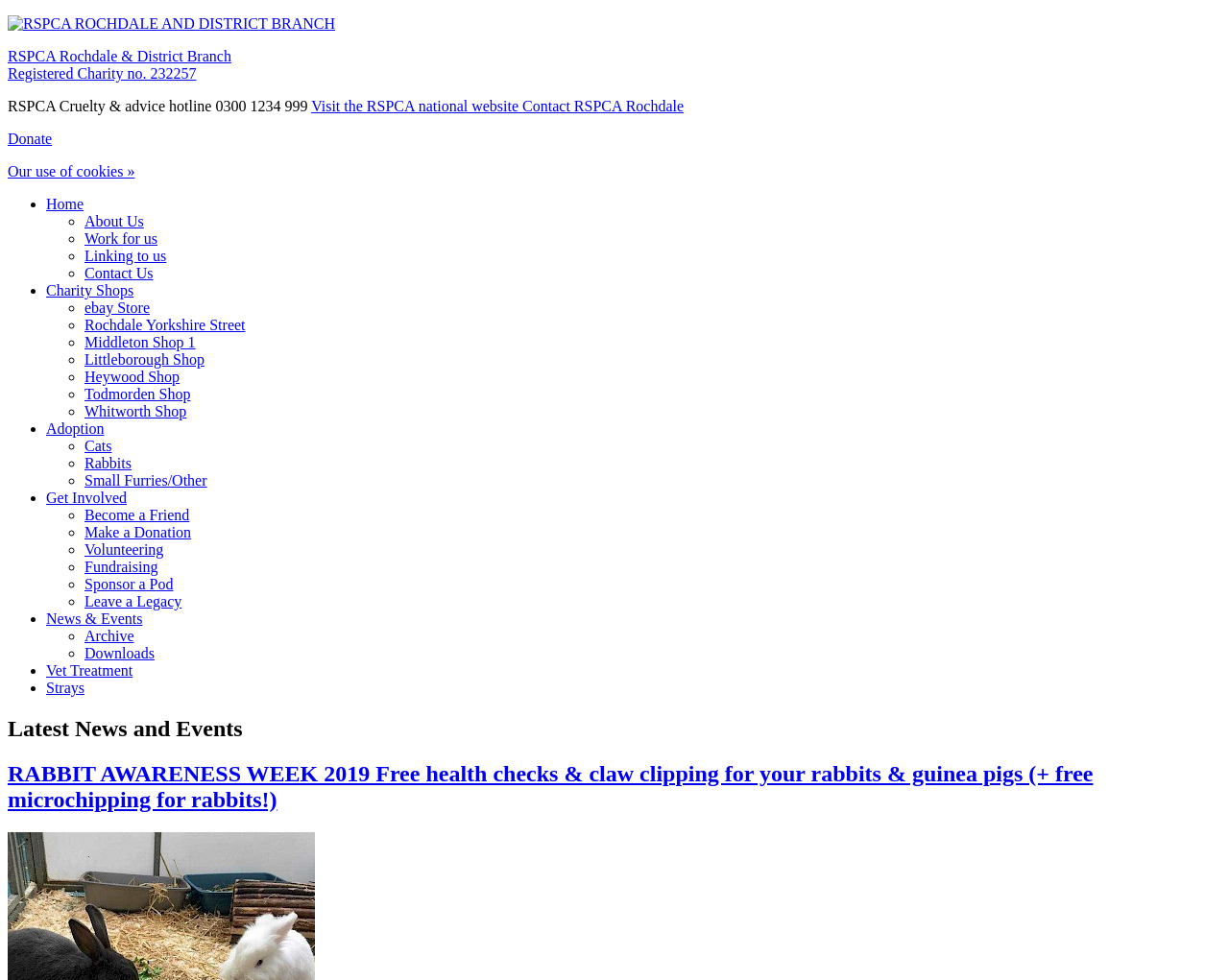What is the phone number for the RSPCA cruelty and advice hotline?
Analyze the screenshot and provide a detailed answer to the question.

The phone number for the RSPCA cruelty and advice hotline can be found in the top-right corner of the webpage, where it says 'RSPCA Cruelty & advice hotline 0300 1234 999'.